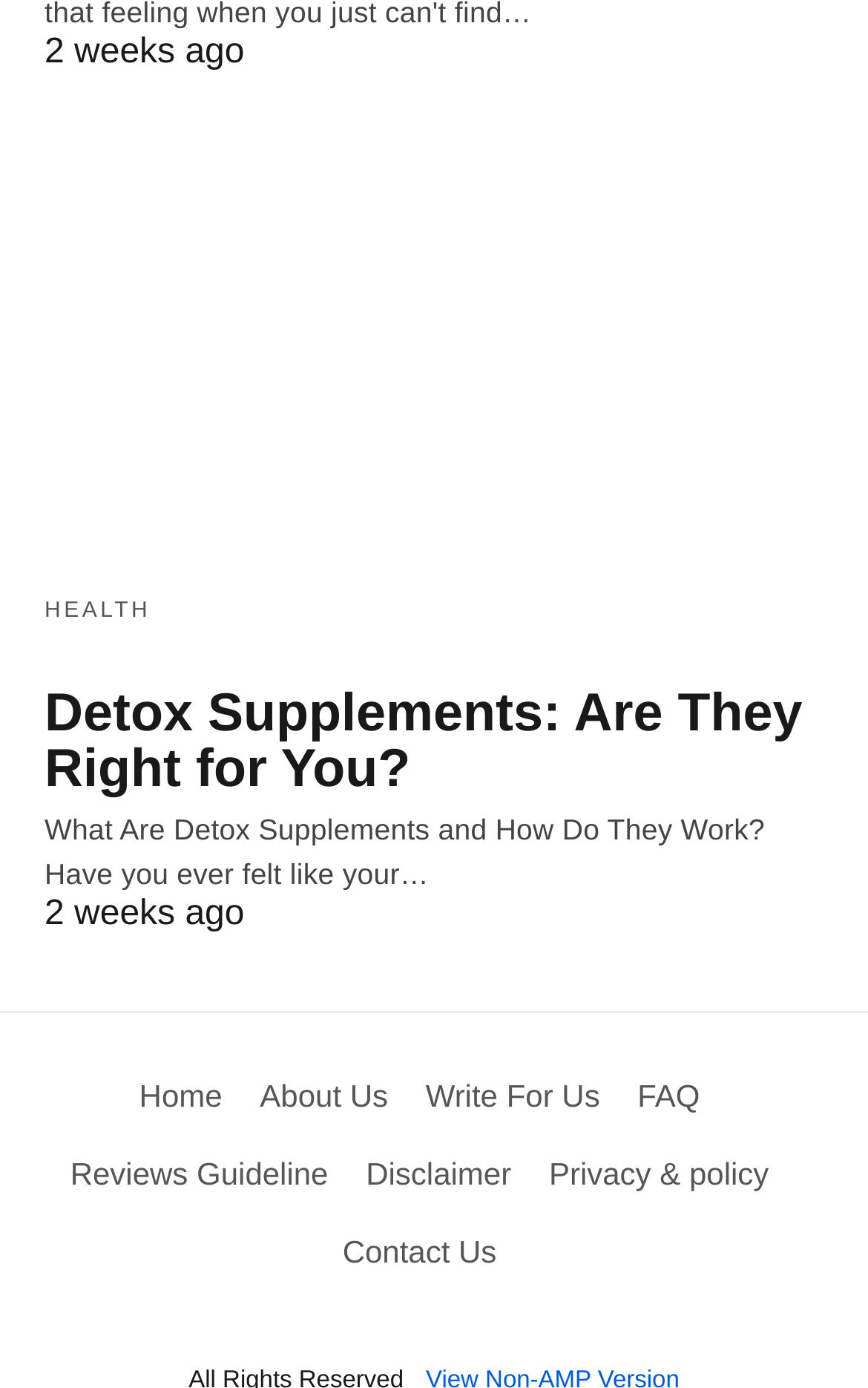Determine the bounding box coordinates of the region to click in order to accomplish the following instruction: "go to the health section". Provide the coordinates as four float numbers between 0 and 1, specifically [left, top, right, bottom].

[0.051, 0.431, 0.174, 0.449]